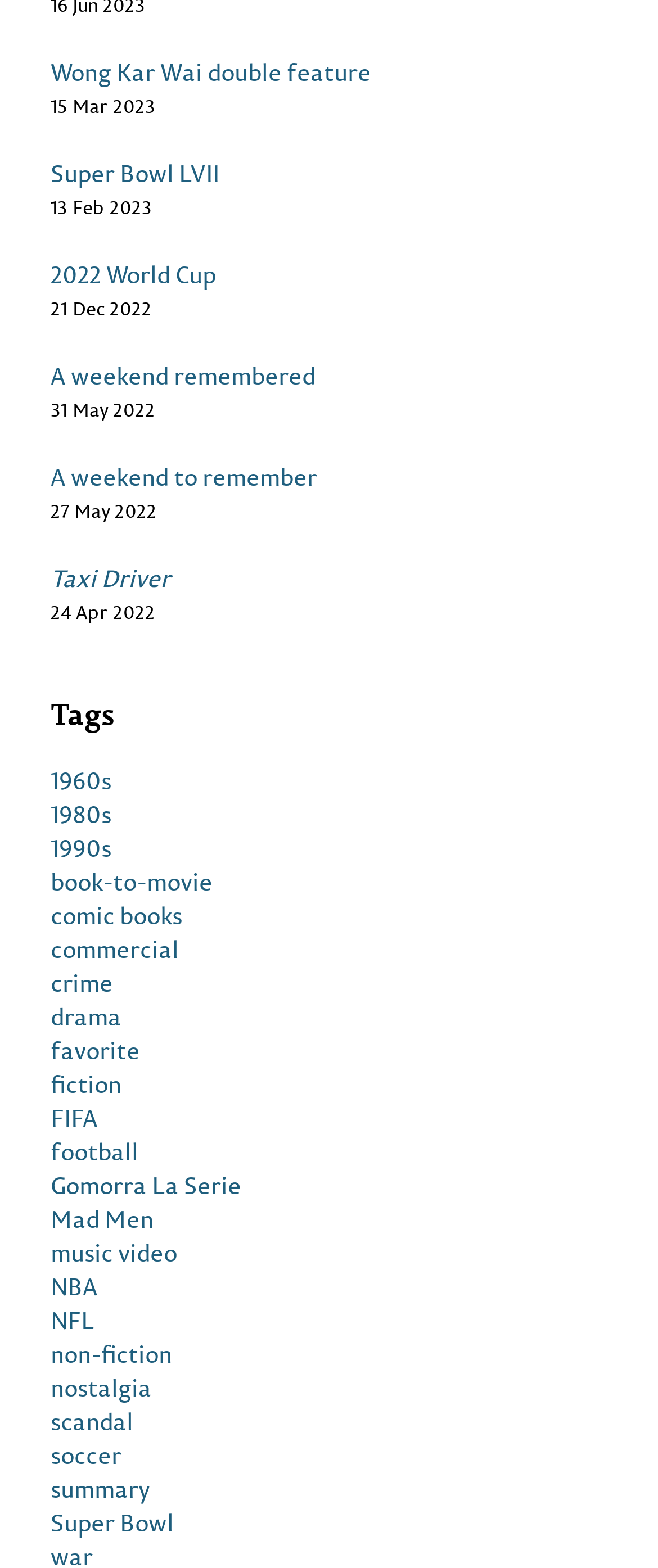What is the date of the 'A weekend remembered' event?
Answer the question with a detailed and thorough explanation.

I found the link 'A weekend remembered' and its corresponding date '31 May 2022' which is a StaticText element next to the link.